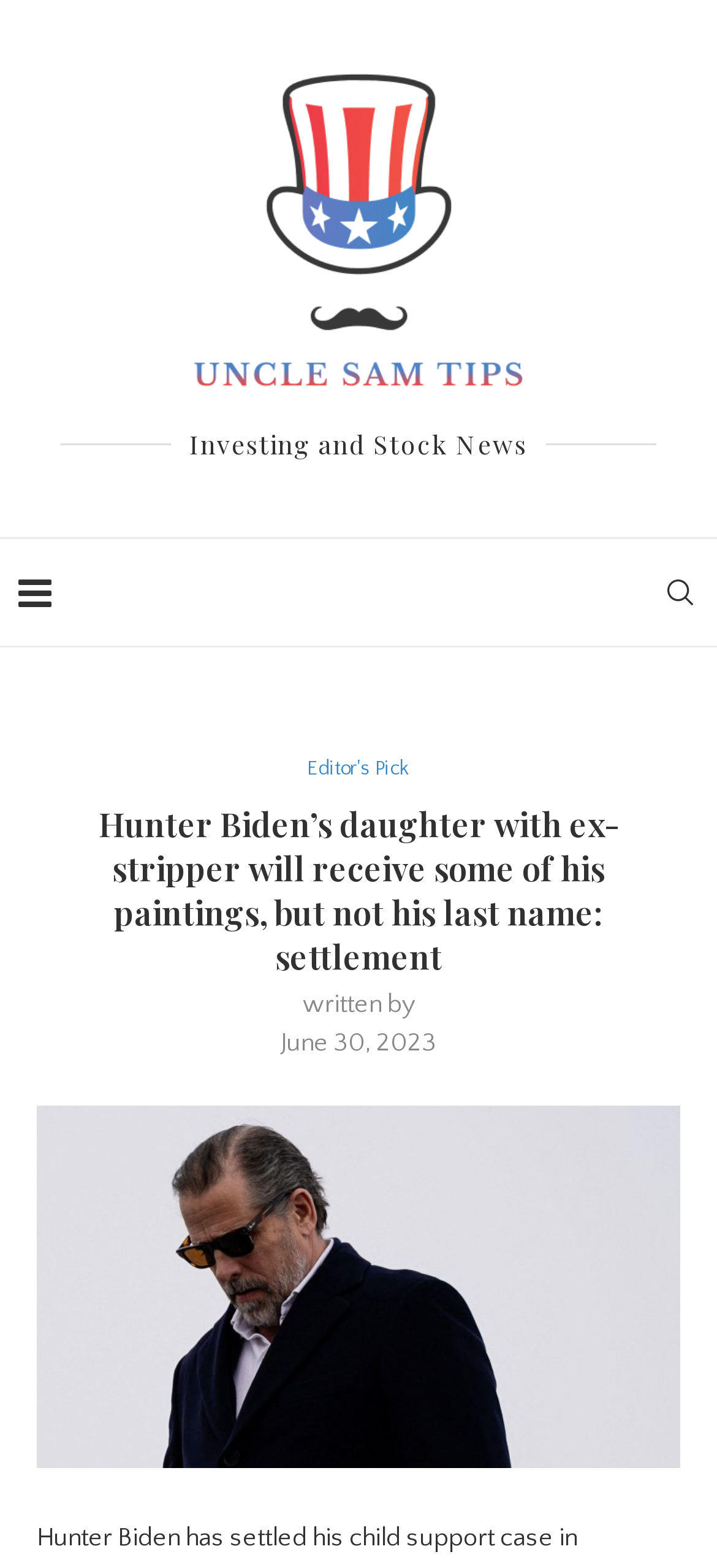What is the name of the news website?
Using the screenshot, give a one-word or short phrase answer.

Uncle Sam Tips